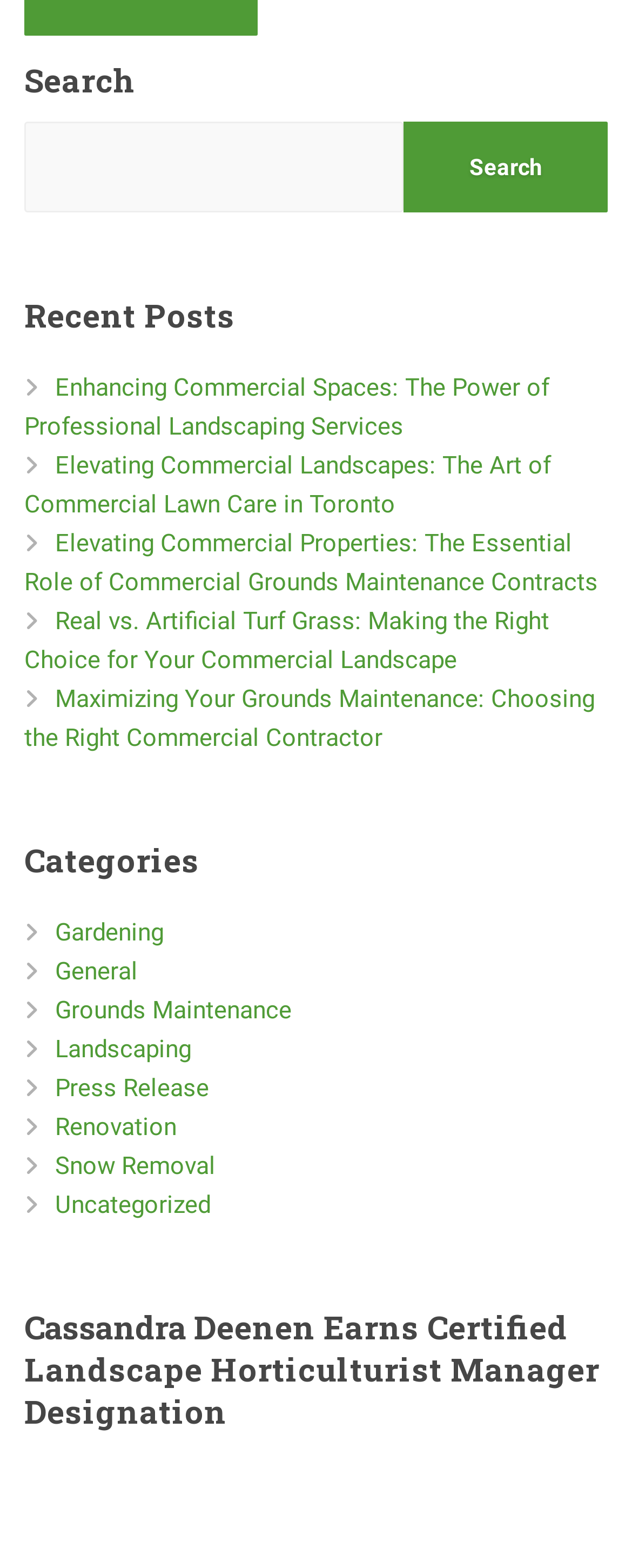Answer the following in one word or a short phrase: 
What is the title of the last heading on the webpage?

Cassandra Deenen Earns Certified Landscape Horticulturist Manager Designation